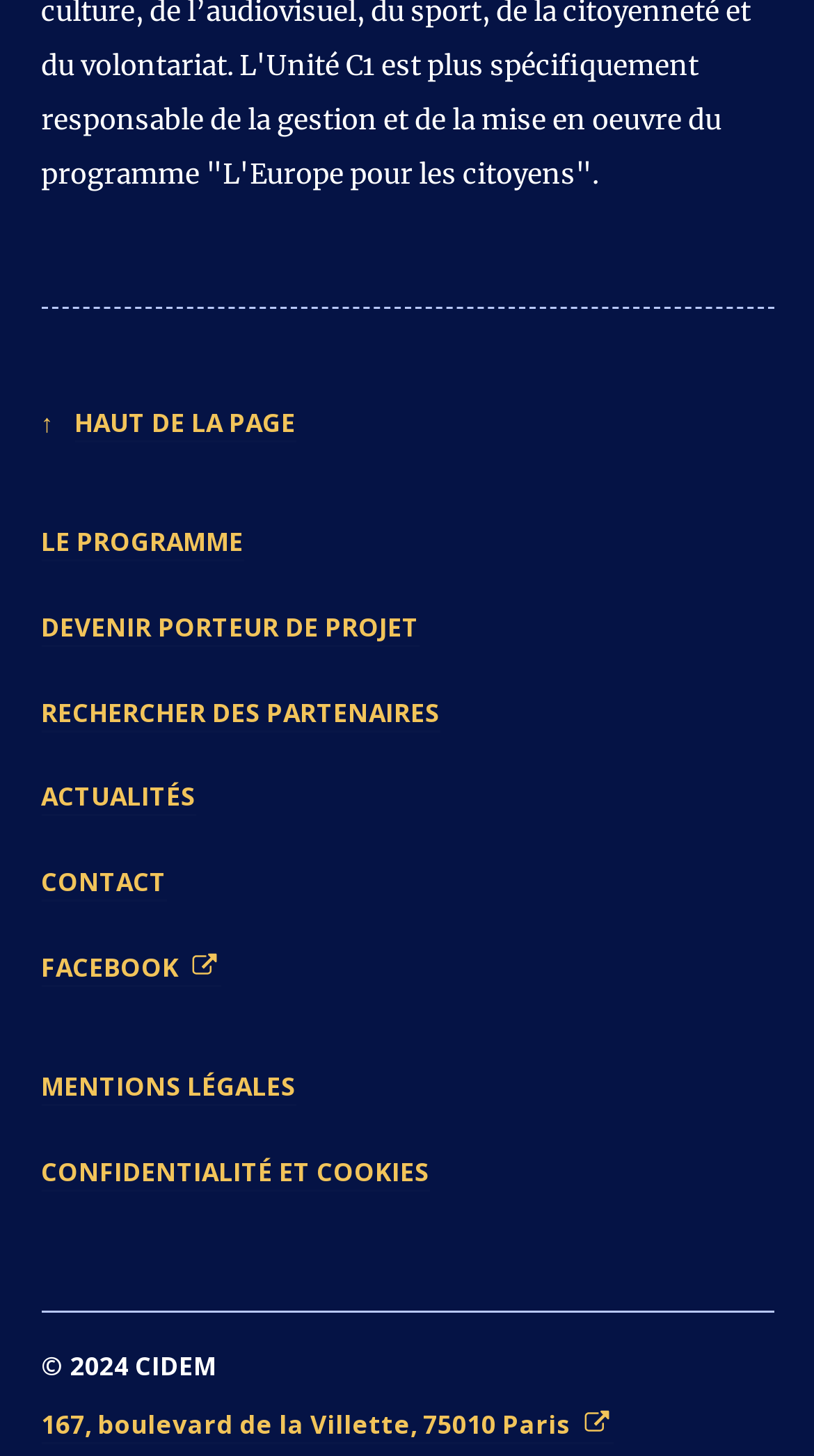What are the main sections of the website?
Please answer the question as detailed as possible.

I analyzed the links present at the top of the page and found the main sections of the website, which include HAUT DE LA PAGE, LE PROGRAMME, DEVENIR PORTEUR DE PROJET, and others.